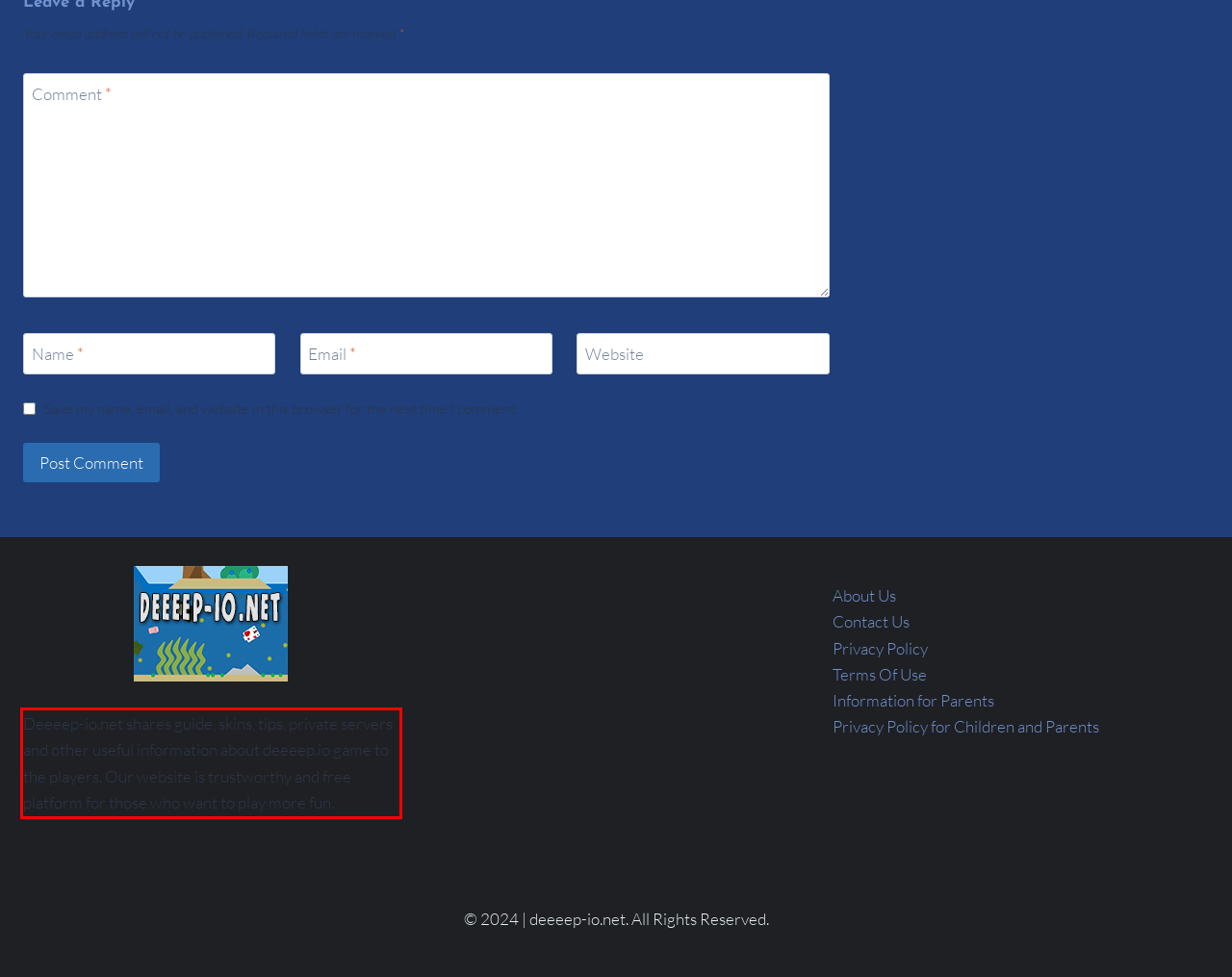Given a screenshot of a webpage, locate the red bounding box and extract the text it encloses.

Deeeep-io.net shares guide, skins, tips, private servers and other useful information about deeeep.io game to the players. Our website is trustworthy and free platform for those who want to play more fun.